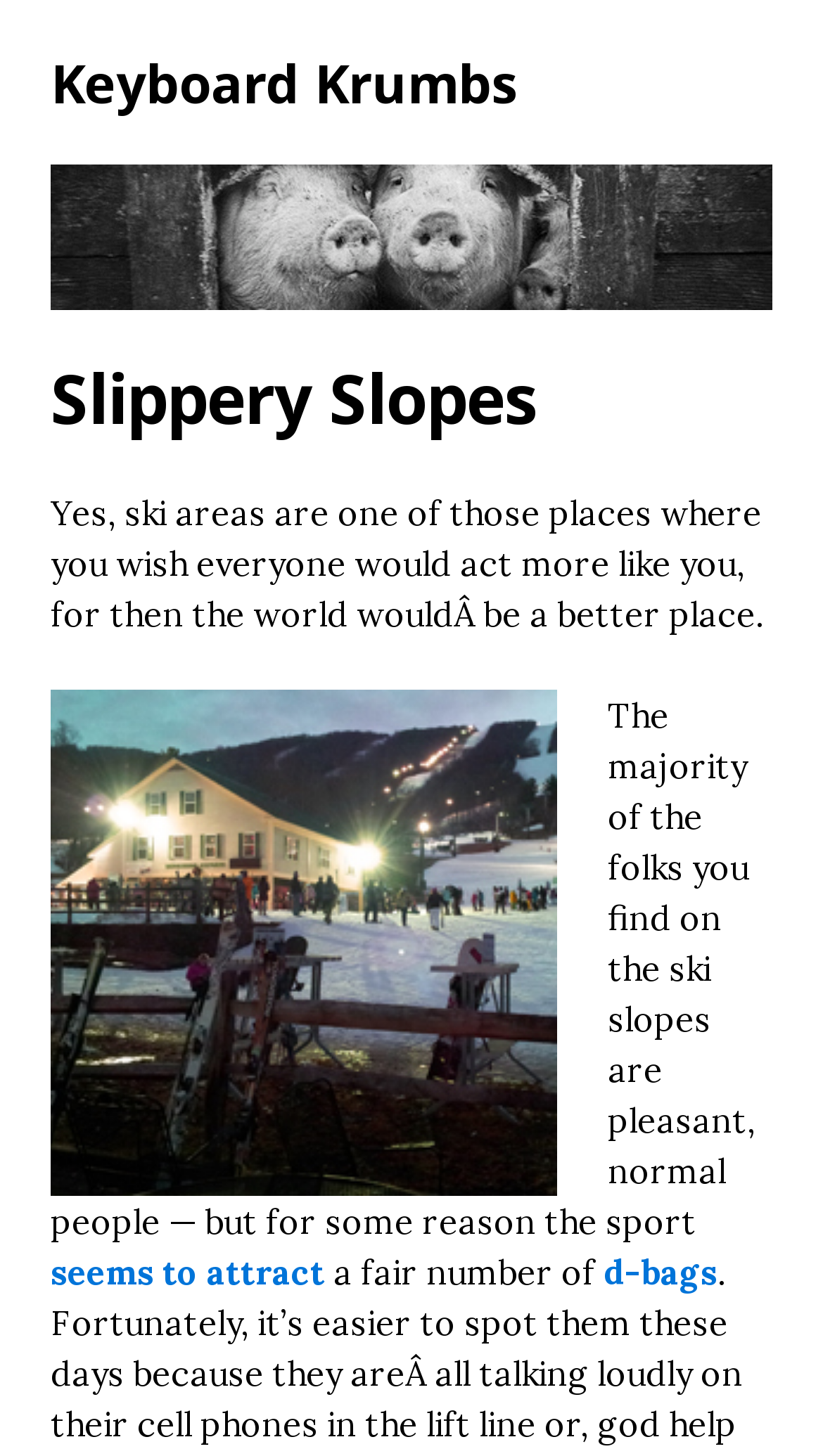Identify the bounding box coordinates for the UI element described as follows: Keyboard Krumbs. Use the format (top-left x, top-left y, bottom-right x, bottom-right y) and ensure all values are floating point numbers between 0 and 1.

[0.062, 0.032, 0.628, 0.081]